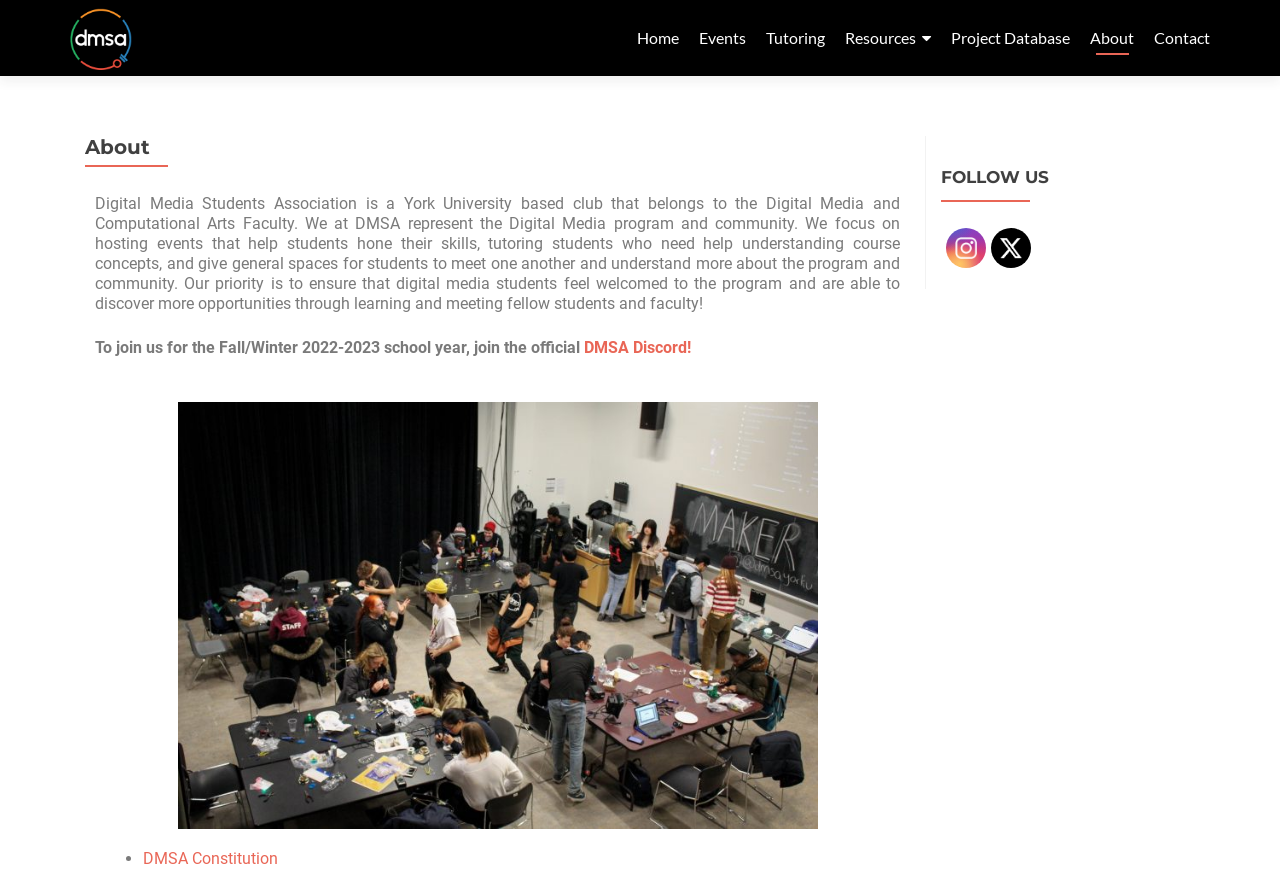What is the purpose of the club?
Answer the question with a thorough and detailed explanation.

The purpose of the club can be inferred from the main text, which mentions that the club focuses on hosting events to help students hone their skills, tutoring students who need help understanding course concepts, and providing general spaces for students to meet one another.